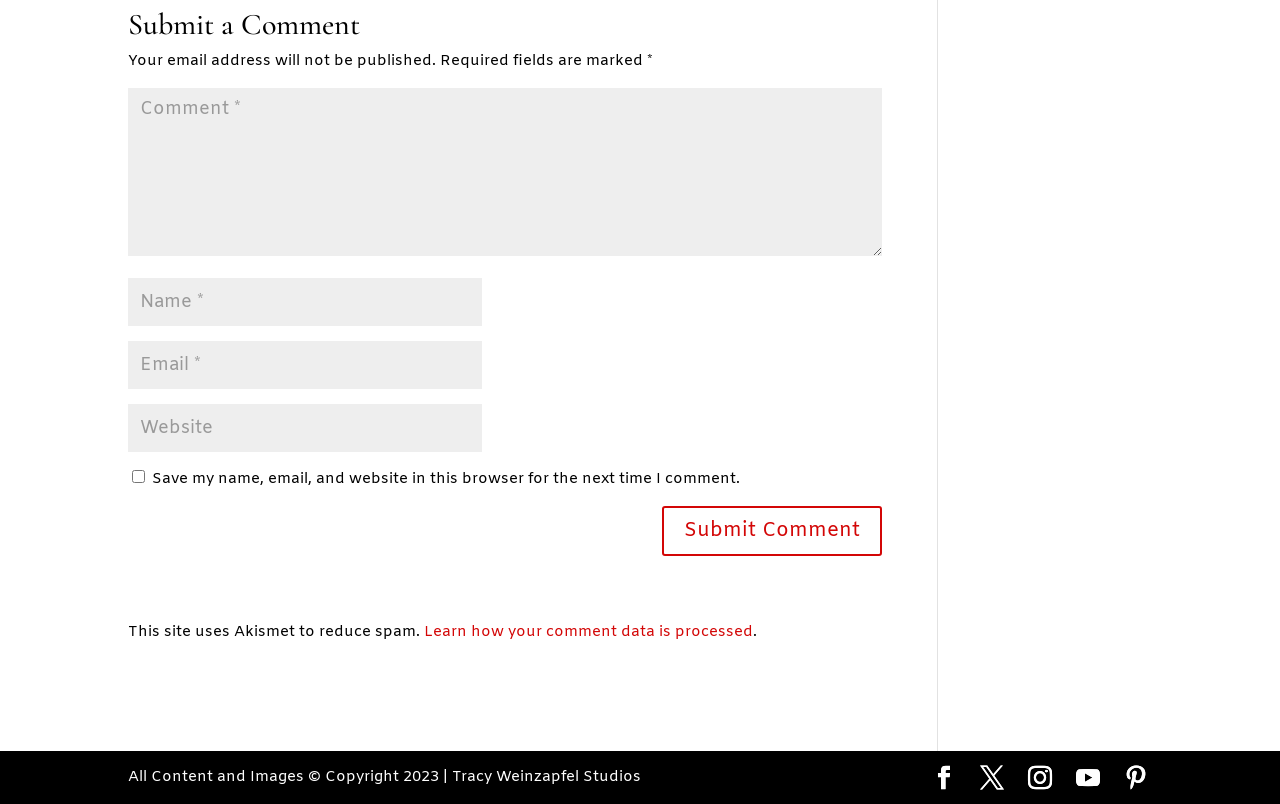Respond to the question with just a single word or phrase: 
What social media platforms are linked on the website?

YouTube and Pinterest